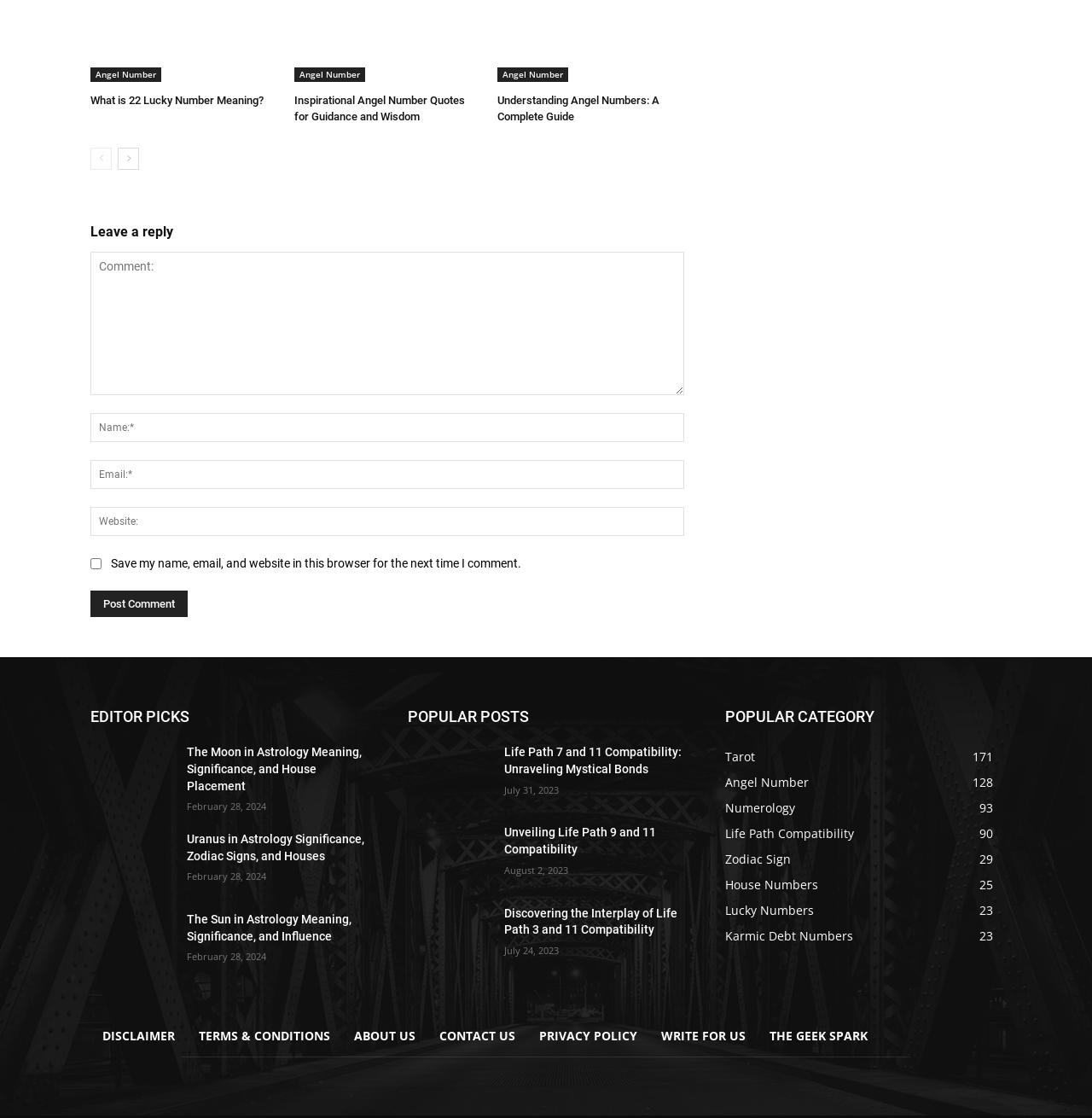Determine the bounding box coordinates for the area that needs to be clicked to fulfill this task: "Click on the 'What is 22 Lucky Number Meaning?' link". The coordinates must be given as four float numbers between 0 and 1, i.e., [left, top, right, bottom].

[0.083, 0.083, 0.254, 0.097]